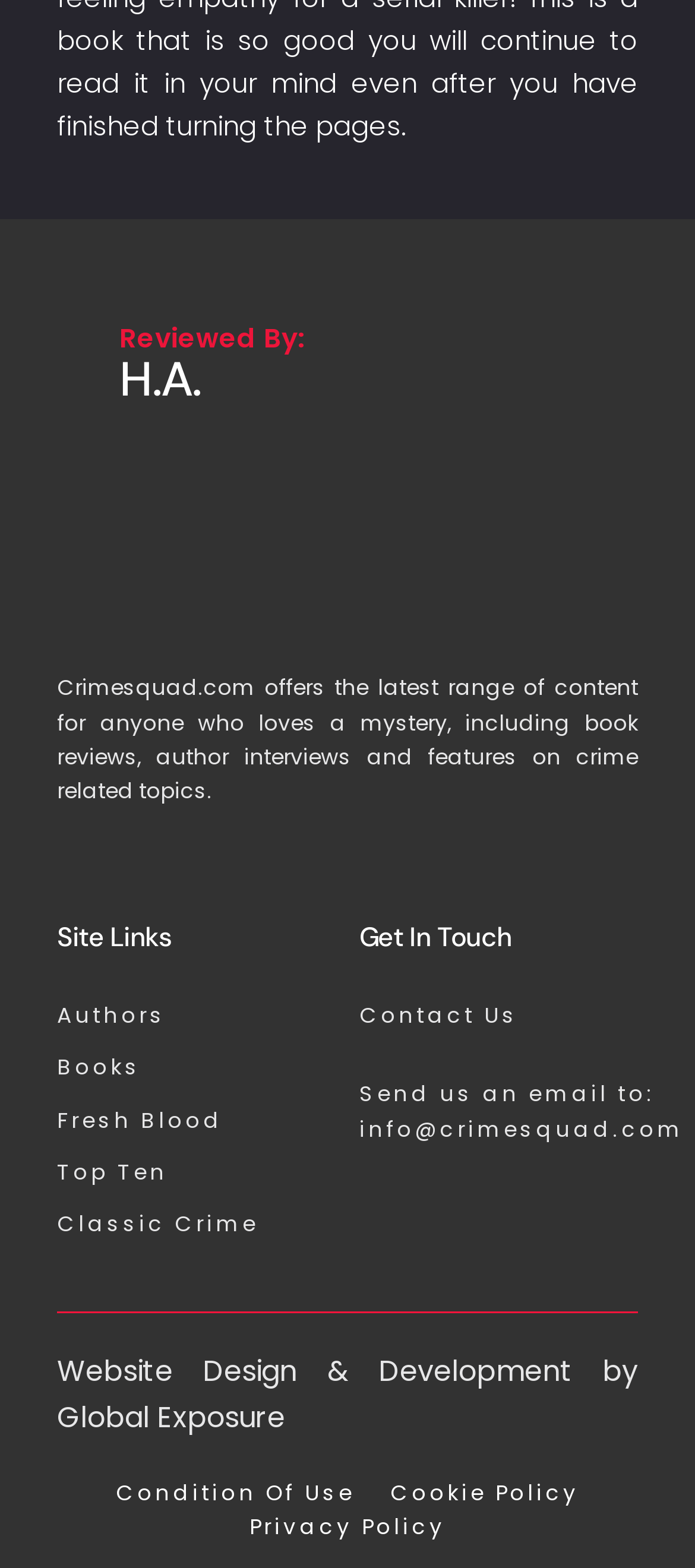Respond concisely with one word or phrase to the following query:
What are the categories of content available on the website?

Authors, Books, Fresh Blood, Top Ten, Classic Crime